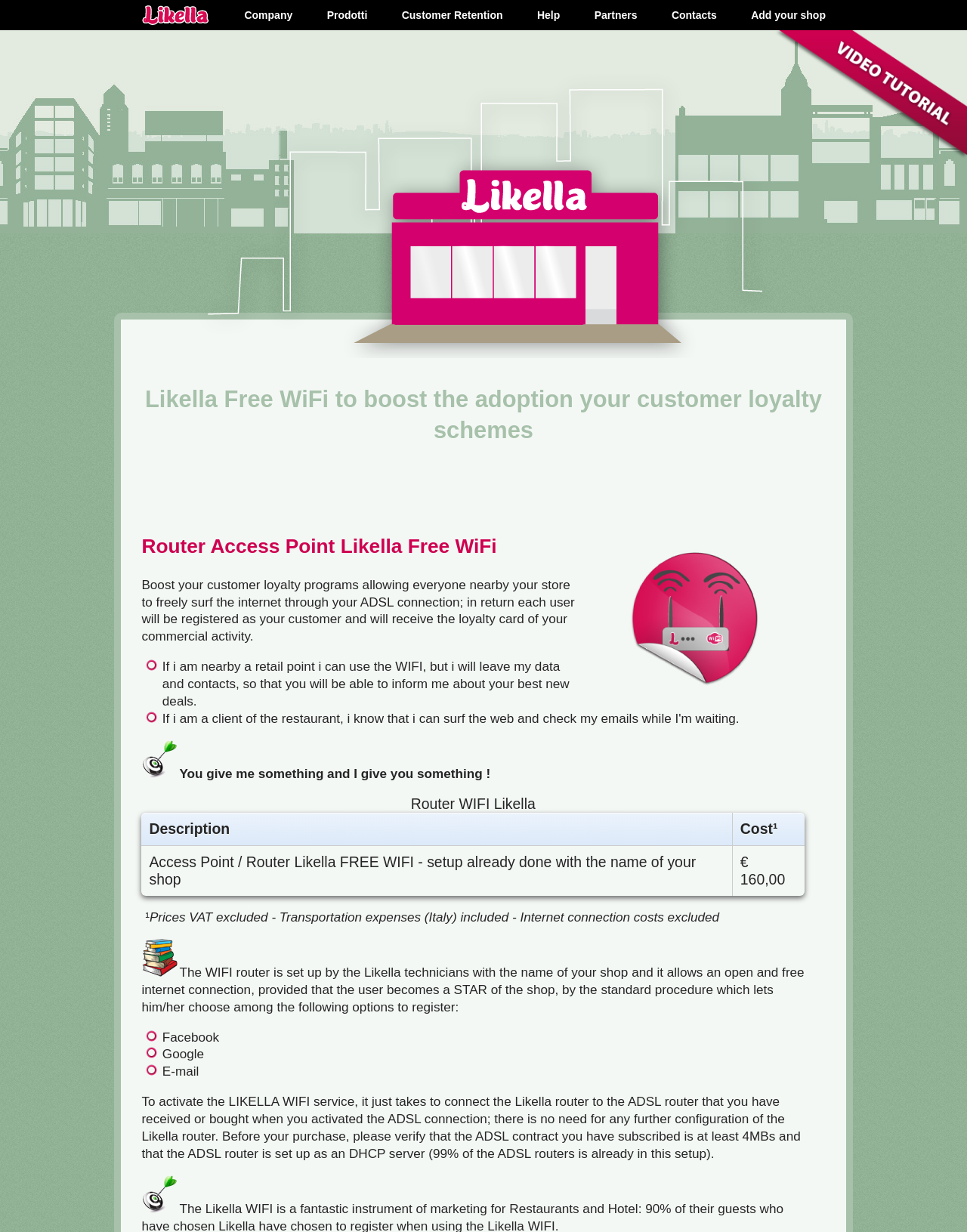What is the benefit for the shop owner using Likella Free WiFi?
Look at the image and respond with a one-word or short-phrase answer.

Get customer data and contacts